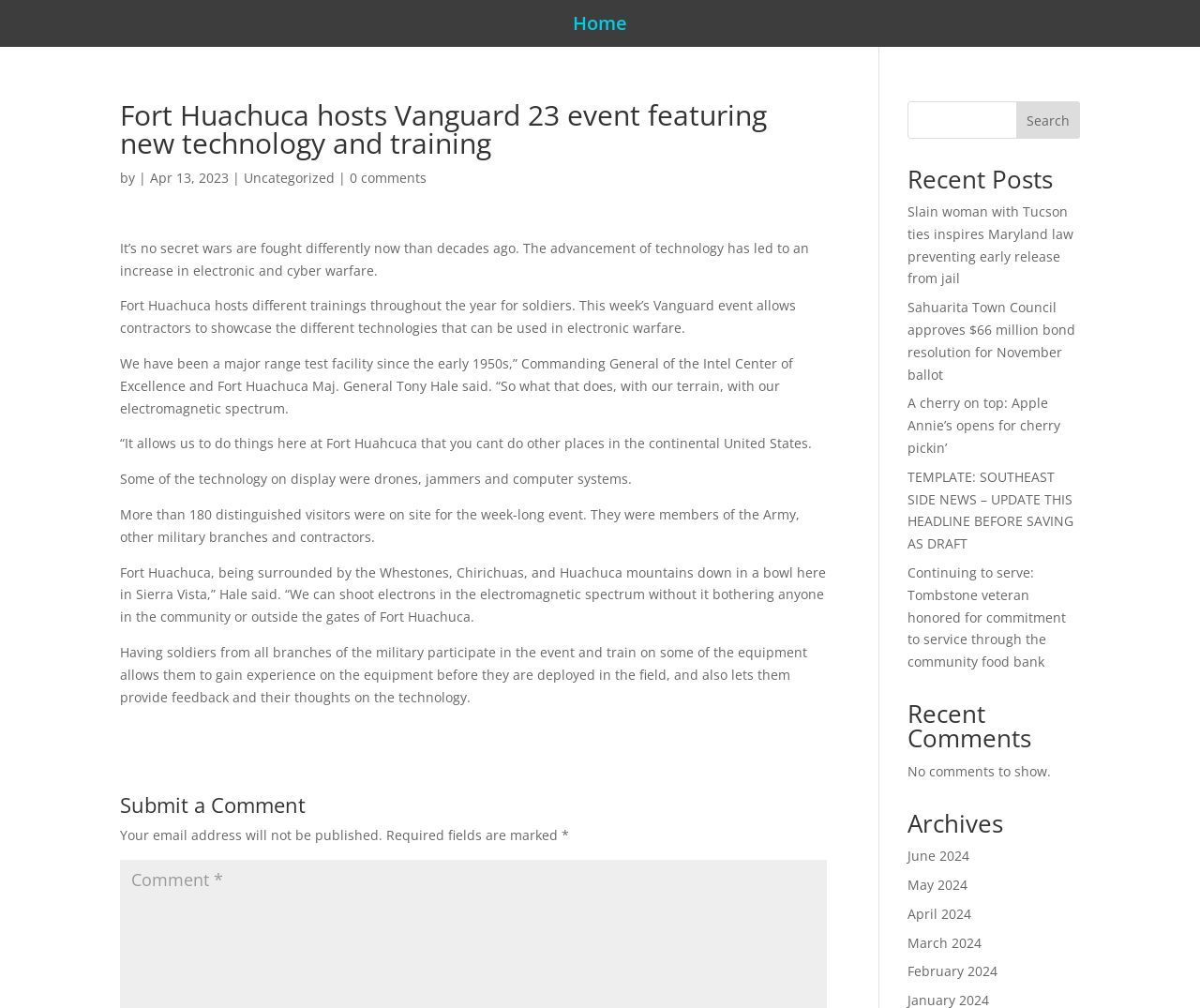Specify the bounding box coordinates of the area to click in order to follow the given instruction: "Click on the 'Home' link."

[0.477, 0.017, 0.523, 0.037]